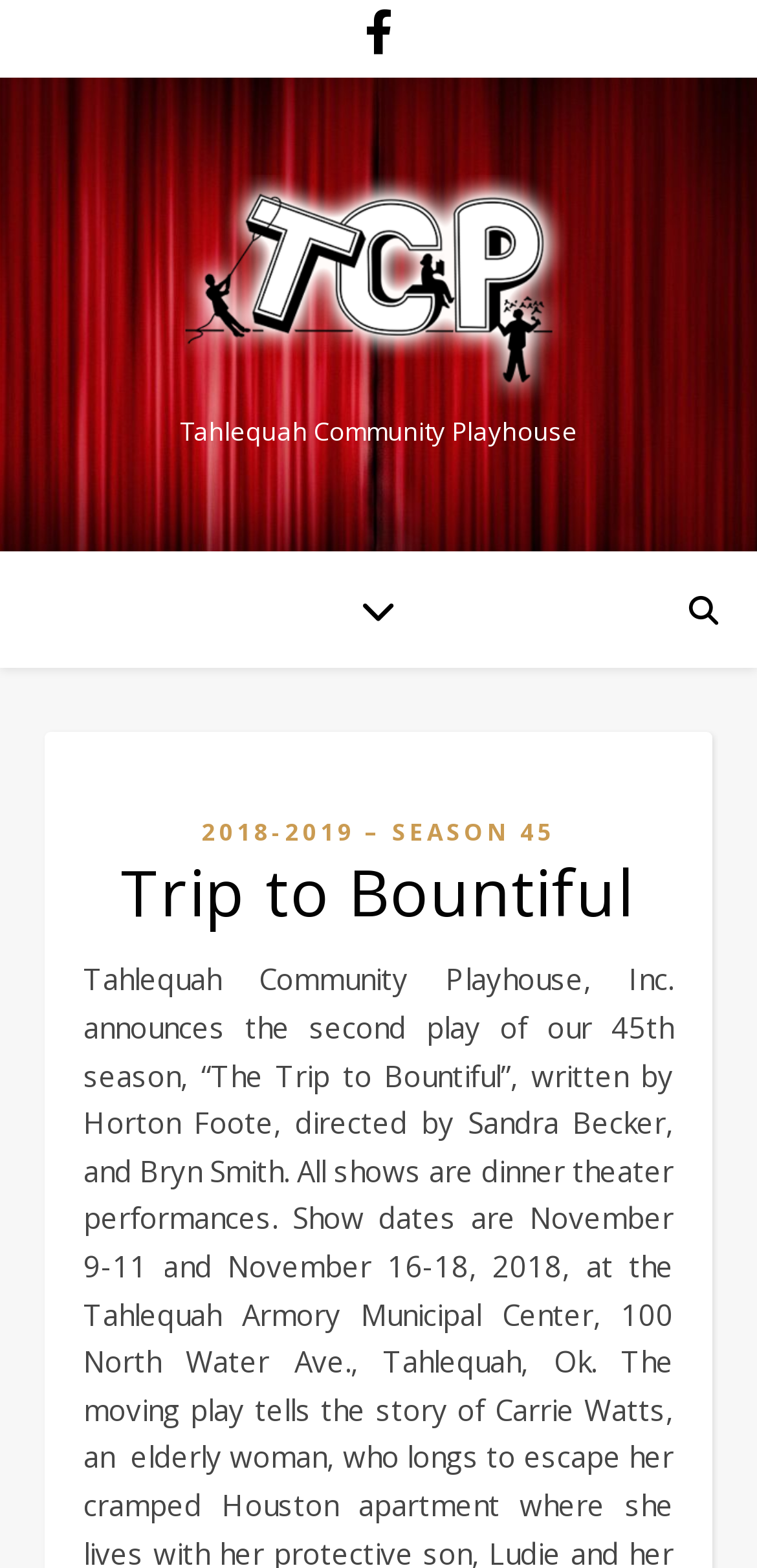For the element described, predict the bounding box coordinates as (top-left x, top-left y, bottom-right x, bottom-right y). All values should be between 0 and 1. Element description: 2018-2019 – Season 45

[0.267, 0.516, 0.733, 0.547]